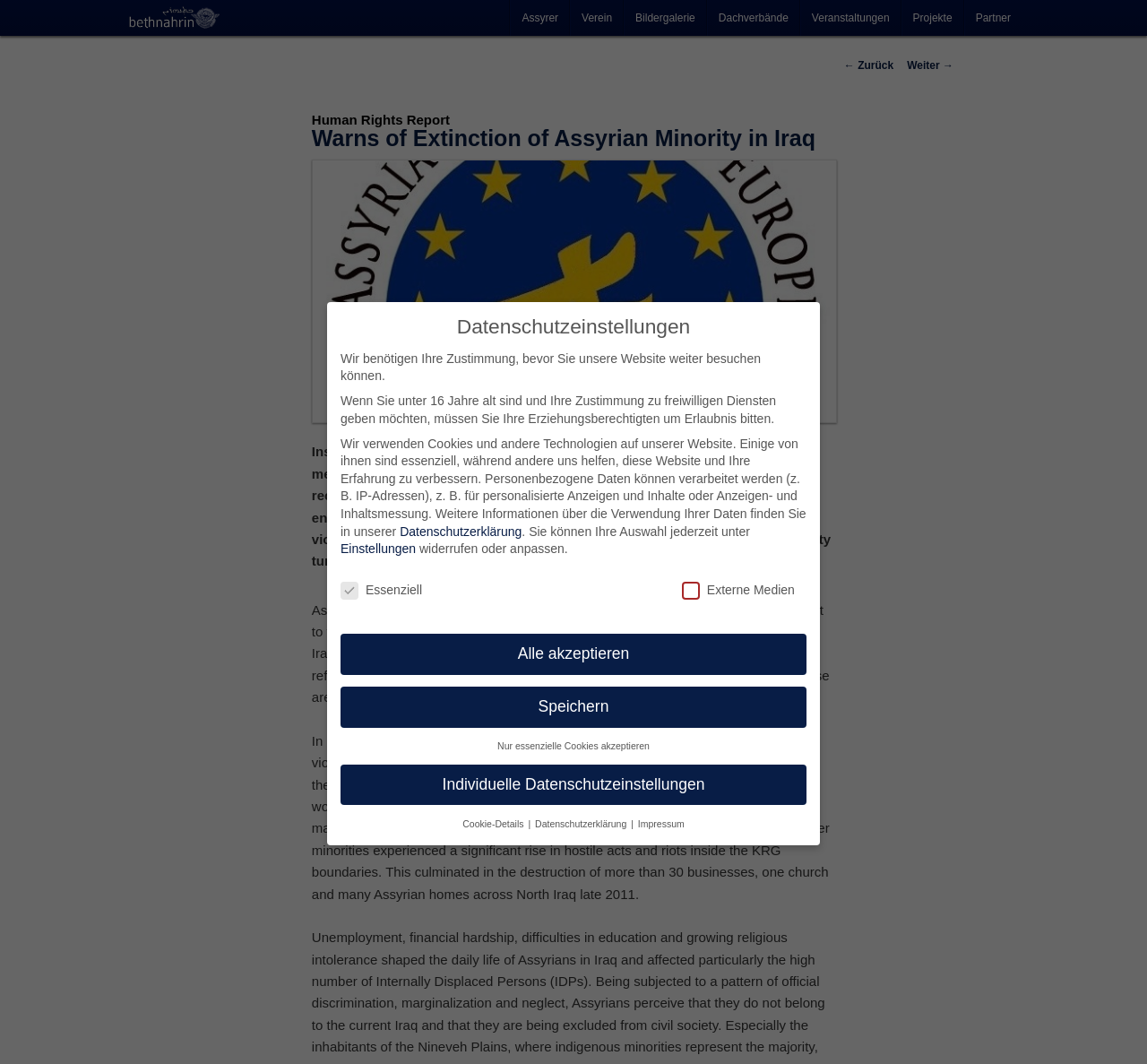Determine the bounding box coordinates of the section to be clicked to follow the instruction: "Navigate to the 'Veranstaltungen'". The coordinates should be given as four float numbers between 0 and 1, formatted as [left, top, right, bottom].

[0.698, 0.0, 0.785, 0.034]